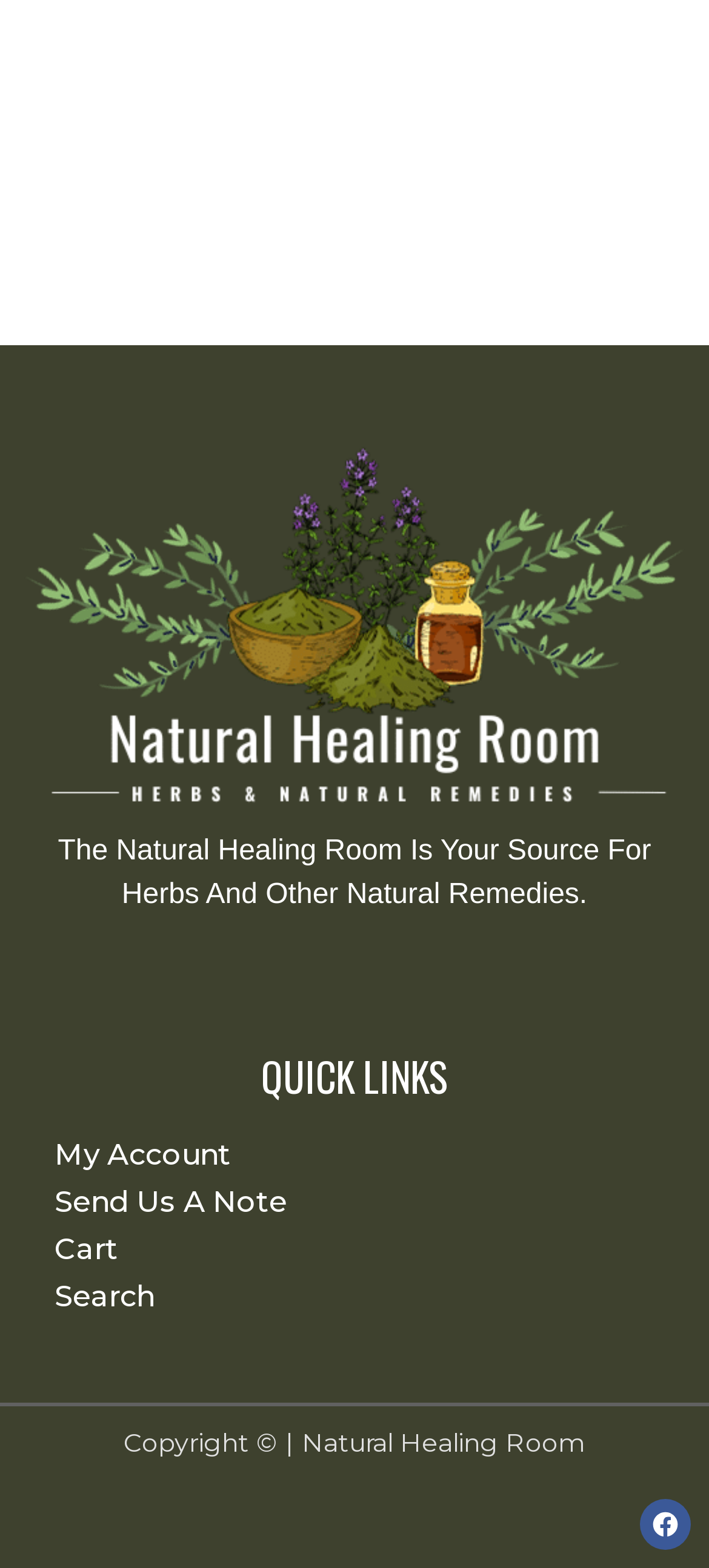Using the description: "My Account", determine the UI element's bounding box coordinates. Ensure the coordinates are in the format of four float numbers between 0 and 1, i.e., [left, top, right, bottom].

[0.026, 0.722, 0.974, 0.752]